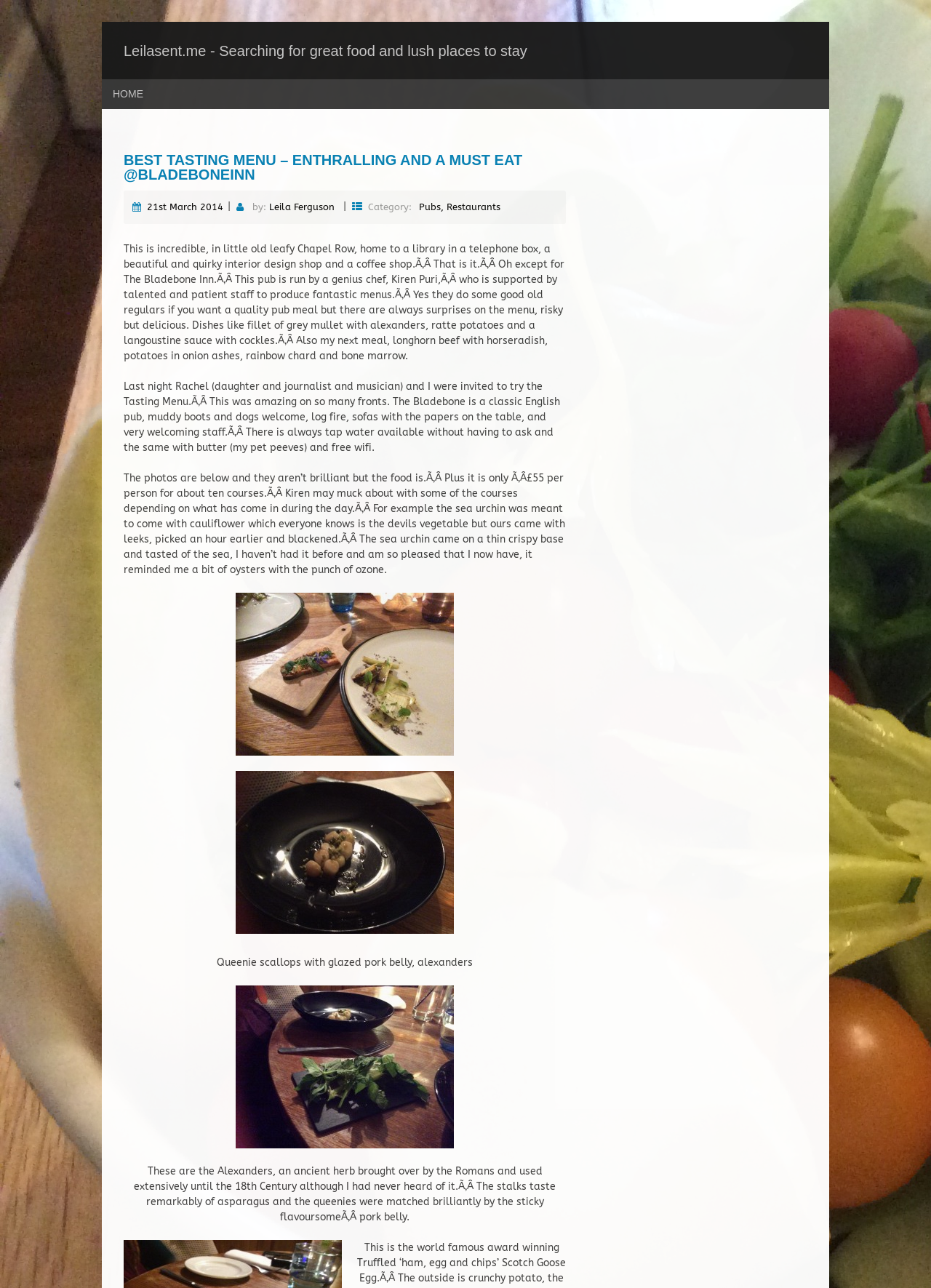How many courses are in the Tasting Menu?
Please provide a comprehensive answer based on the contents of the image.

The text states that the Tasting Menu has about ten courses, and the price is £55 per person. The chef, Kiren, may adjust some of the courses depending on what ingredients are available.